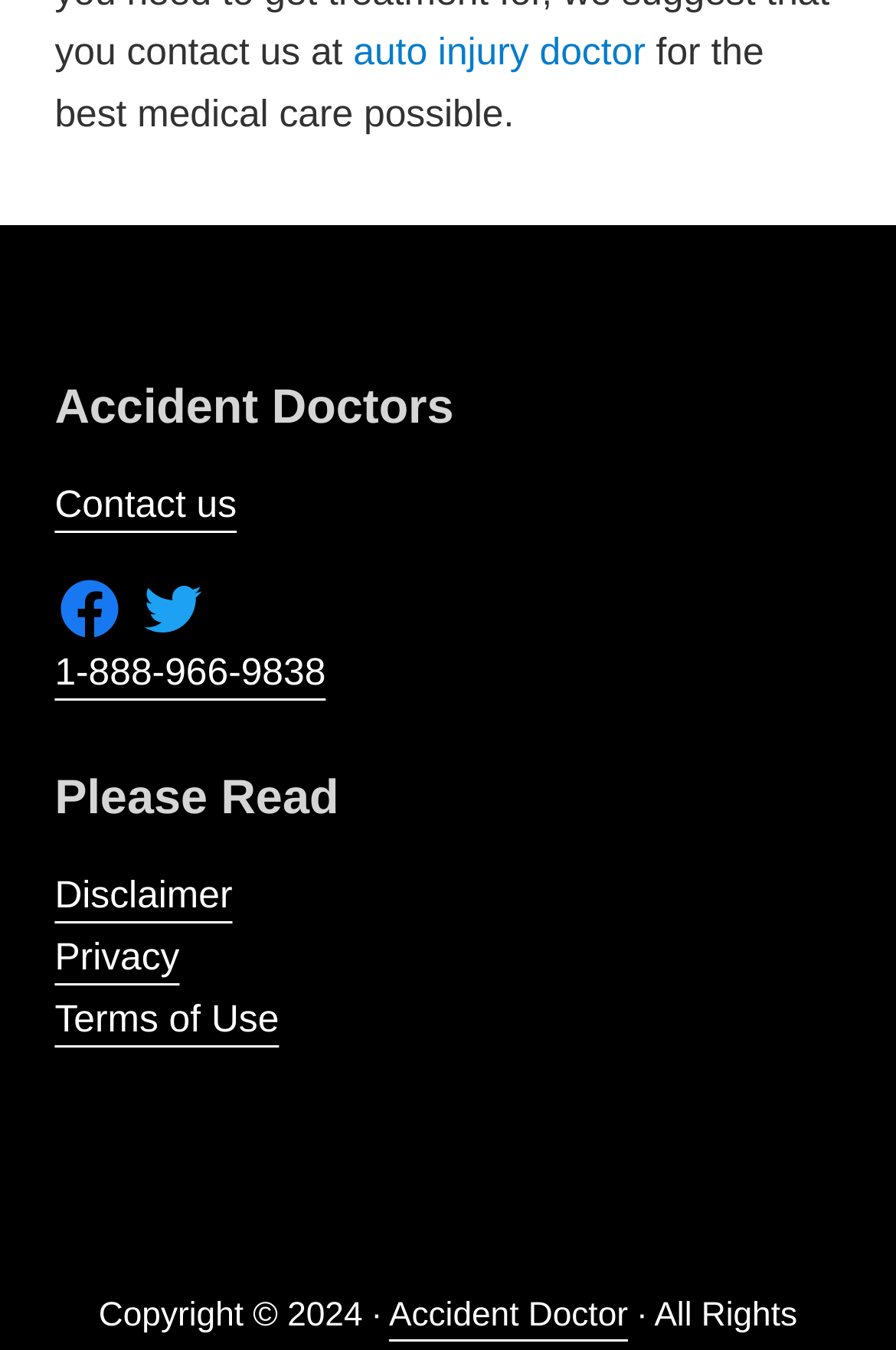With reference to the image, please provide a detailed answer to the following question: What social media platforms are available?

The links 'Facebook' and 'Twitter' are present on the page, indicating that these social media platforms are available.